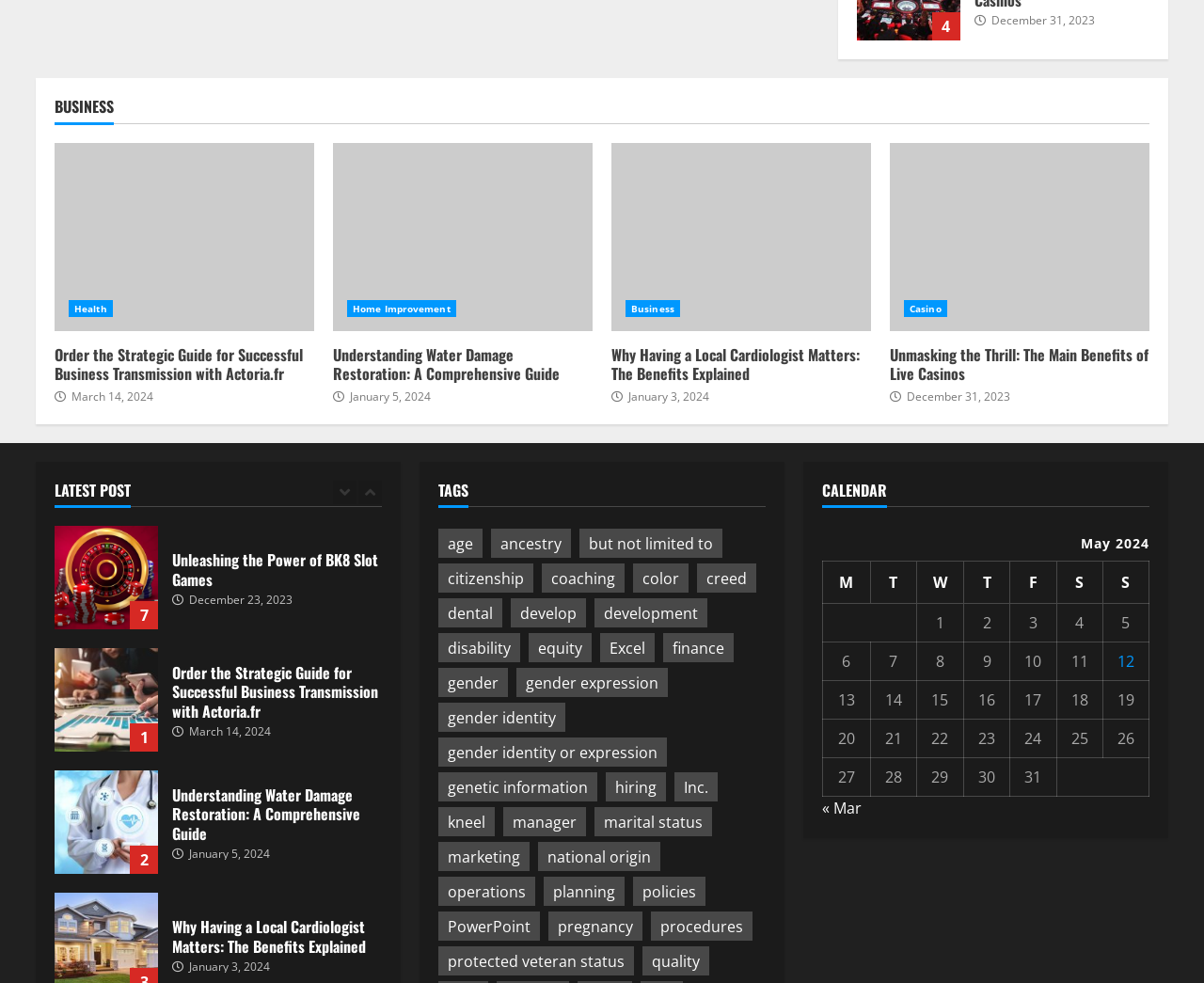Provide a short, one-word or phrase answer to the question below:
What is the category of the article 'Unmasking the Thrill: The Main Benefits of Live Casinos'?

Casino